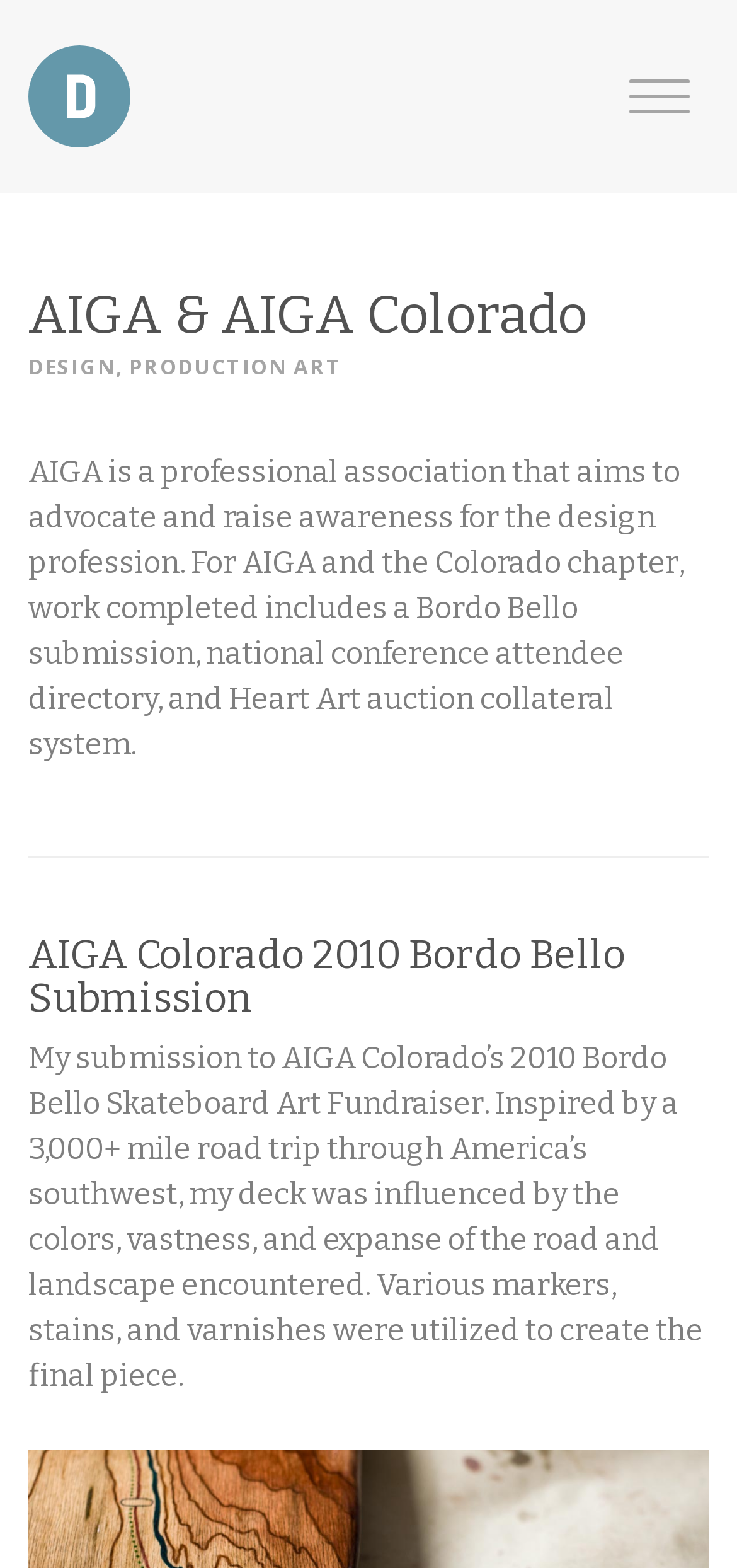Can you determine the main header of this webpage?

AIGA & AIGA Colorado